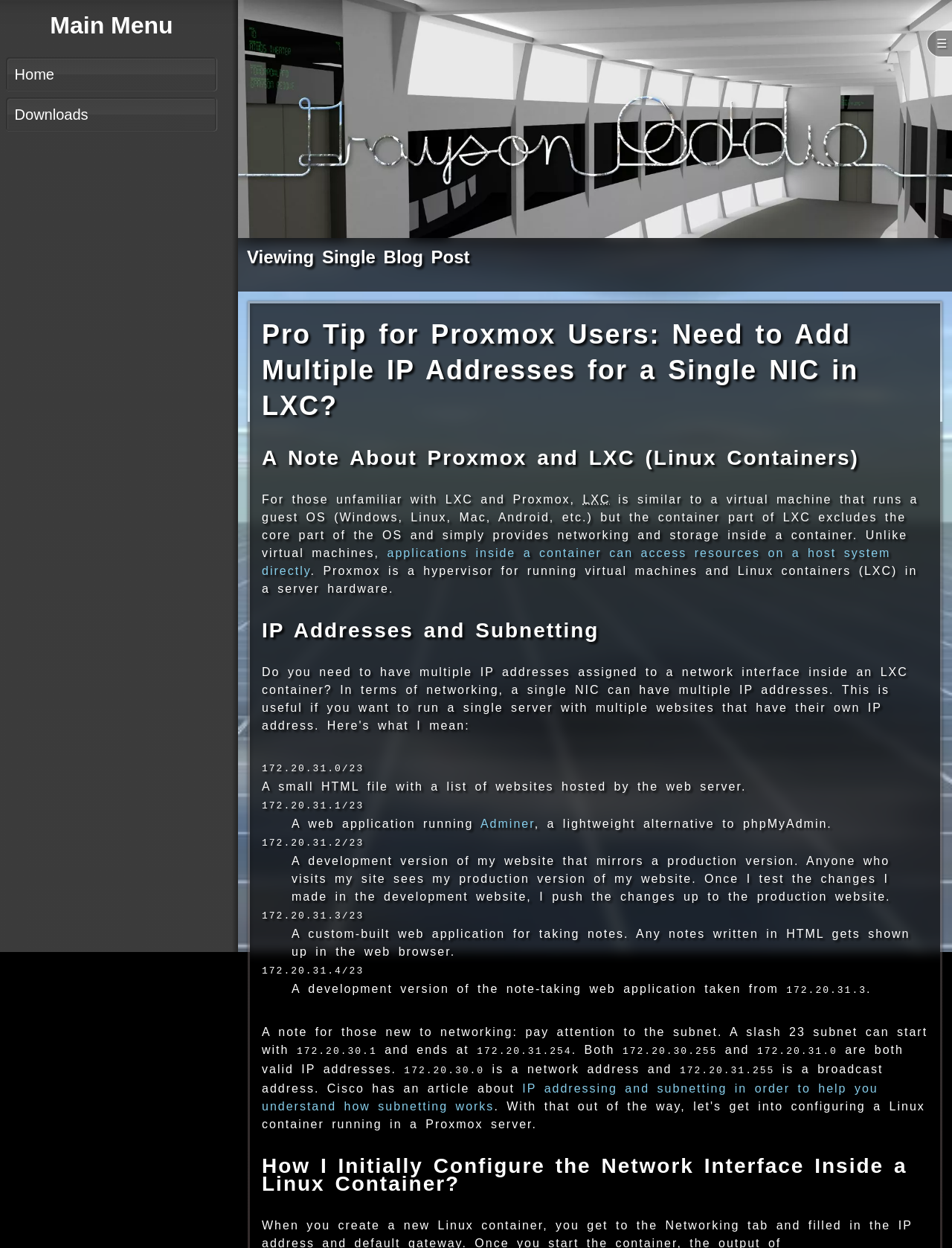Can you extract the headline from the webpage for me?

Grayson Peddie's Website